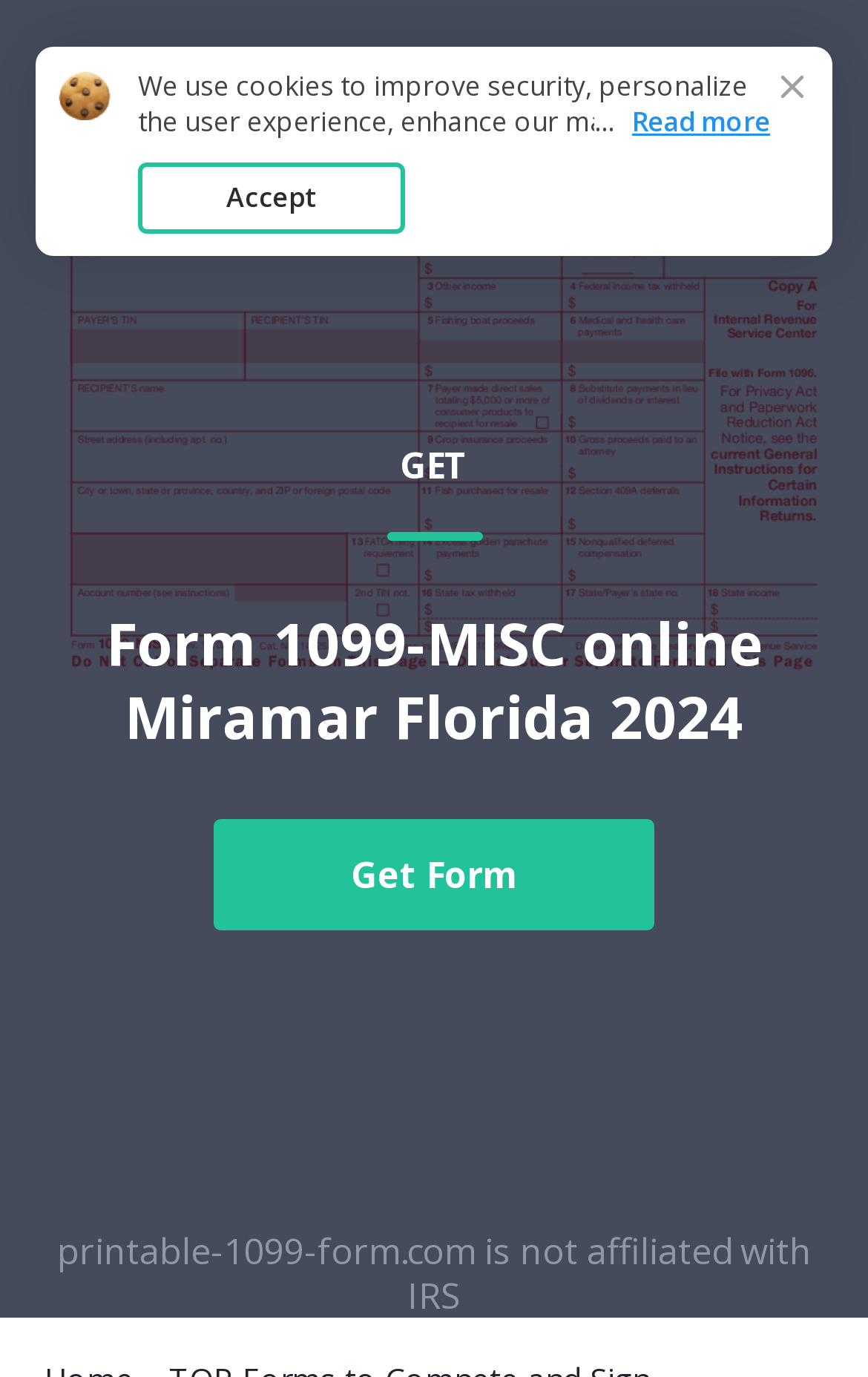Provide the bounding box coordinates of the HTML element this sentence describes: "Printable 1099 Form".

[0.051, 0.042, 0.513, 0.071]